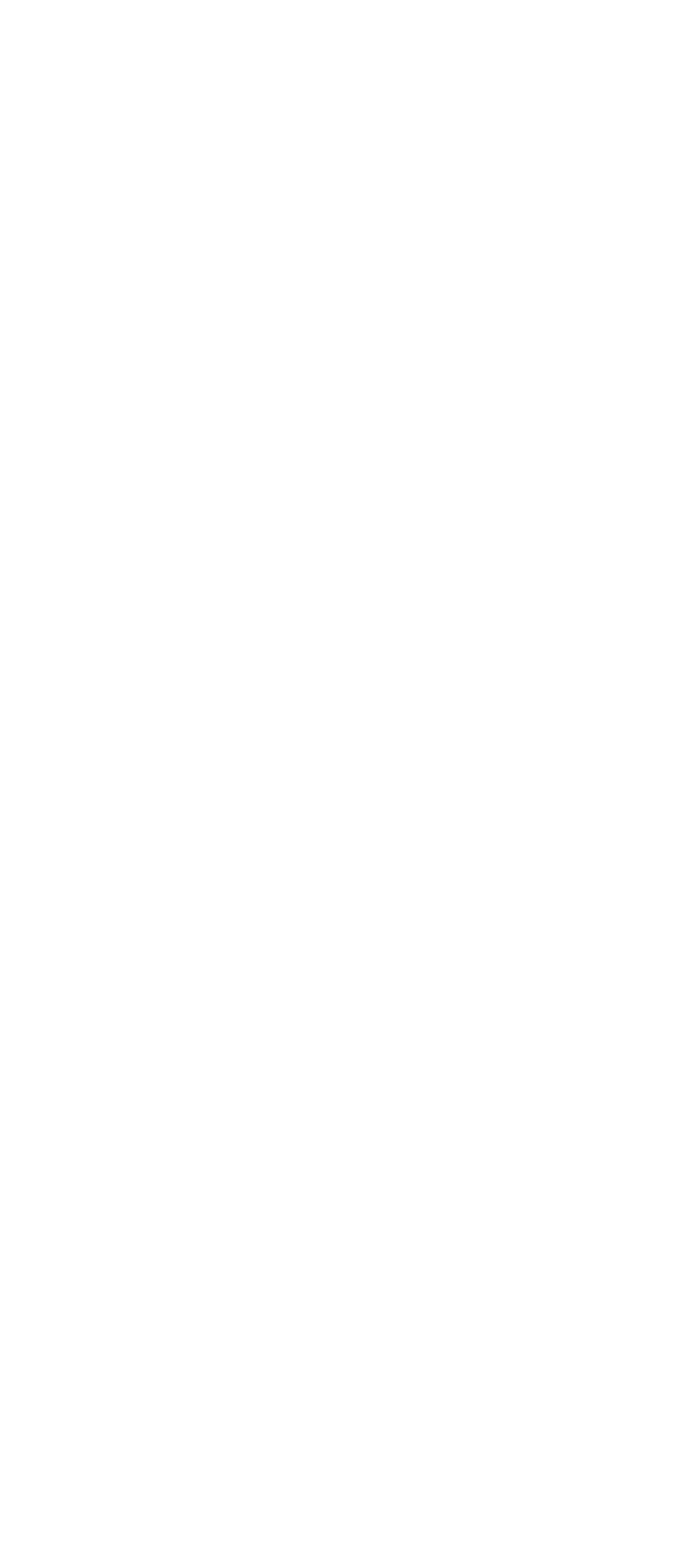What is the purpose of the figure elements?
Answer briefly with a single word or phrase based on the image.

To contain images